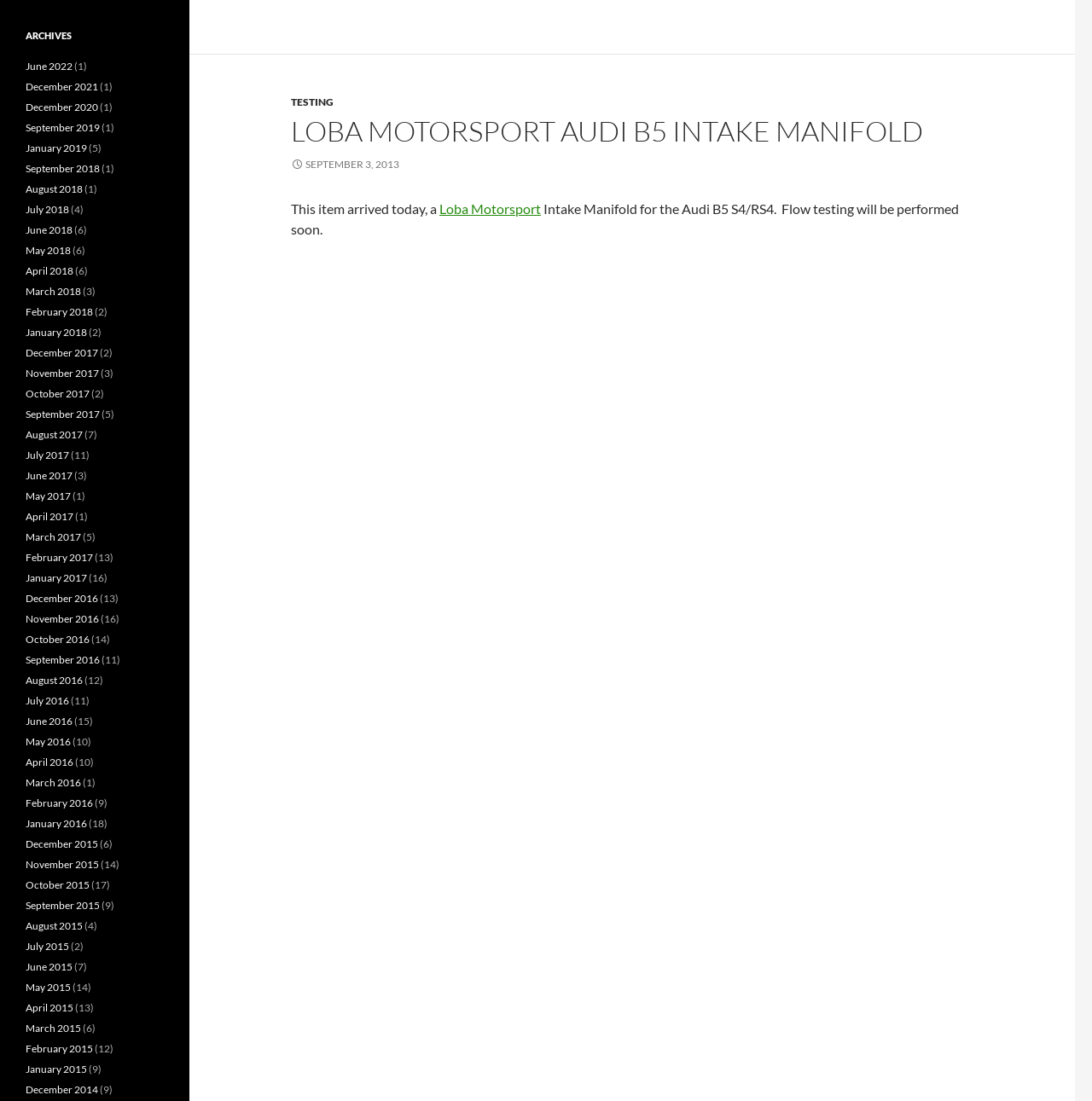Please identify the bounding box coordinates of the element I need to click to follow this instruction: "Check the 'ARCHIVES' section".

[0.023, 0.025, 0.15, 0.039]